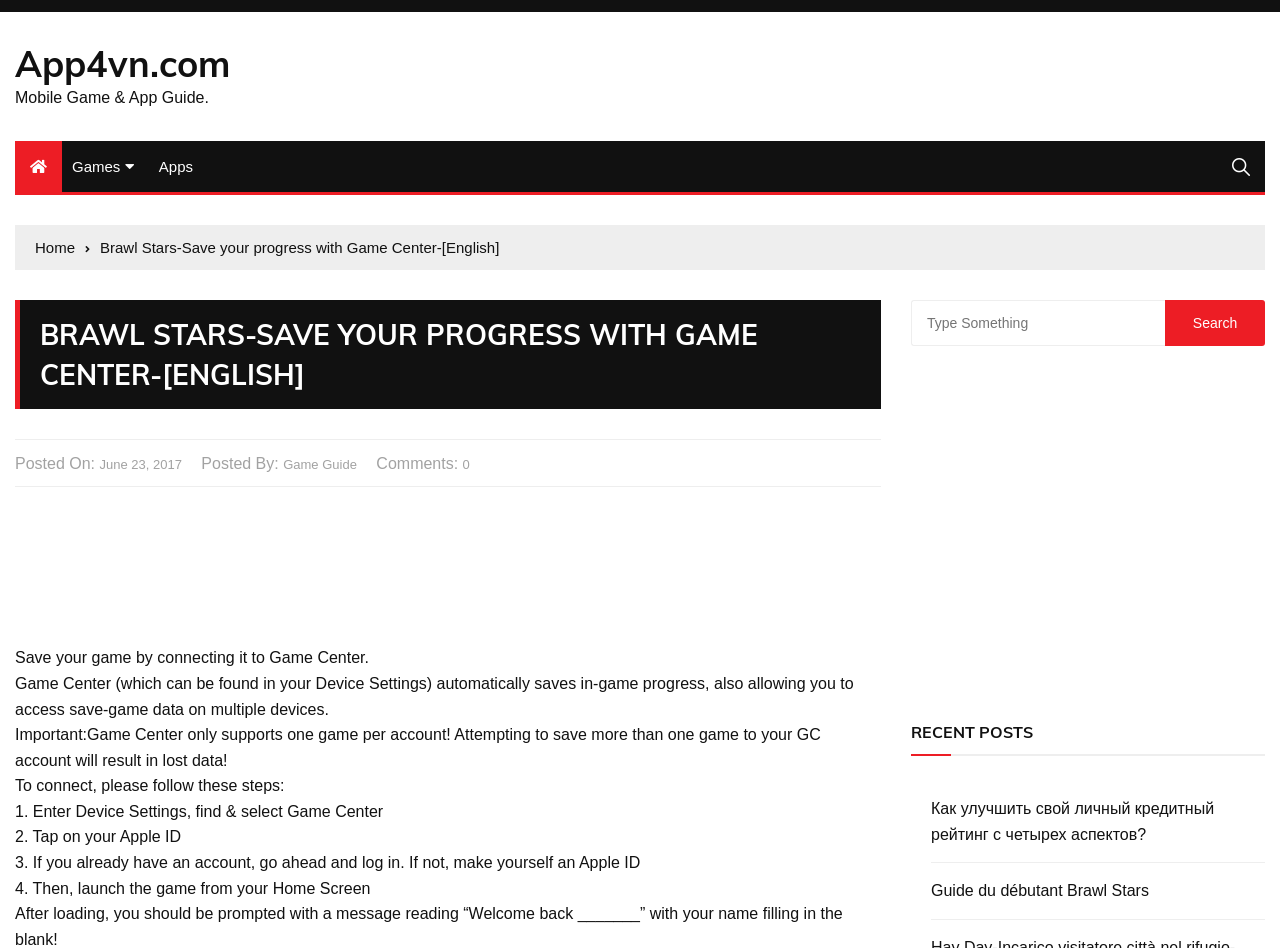Could you specify the bounding box coordinates for the clickable section to complete the following instruction: "Search for something"?

[0.712, 0.317, 0.91, 0.365]